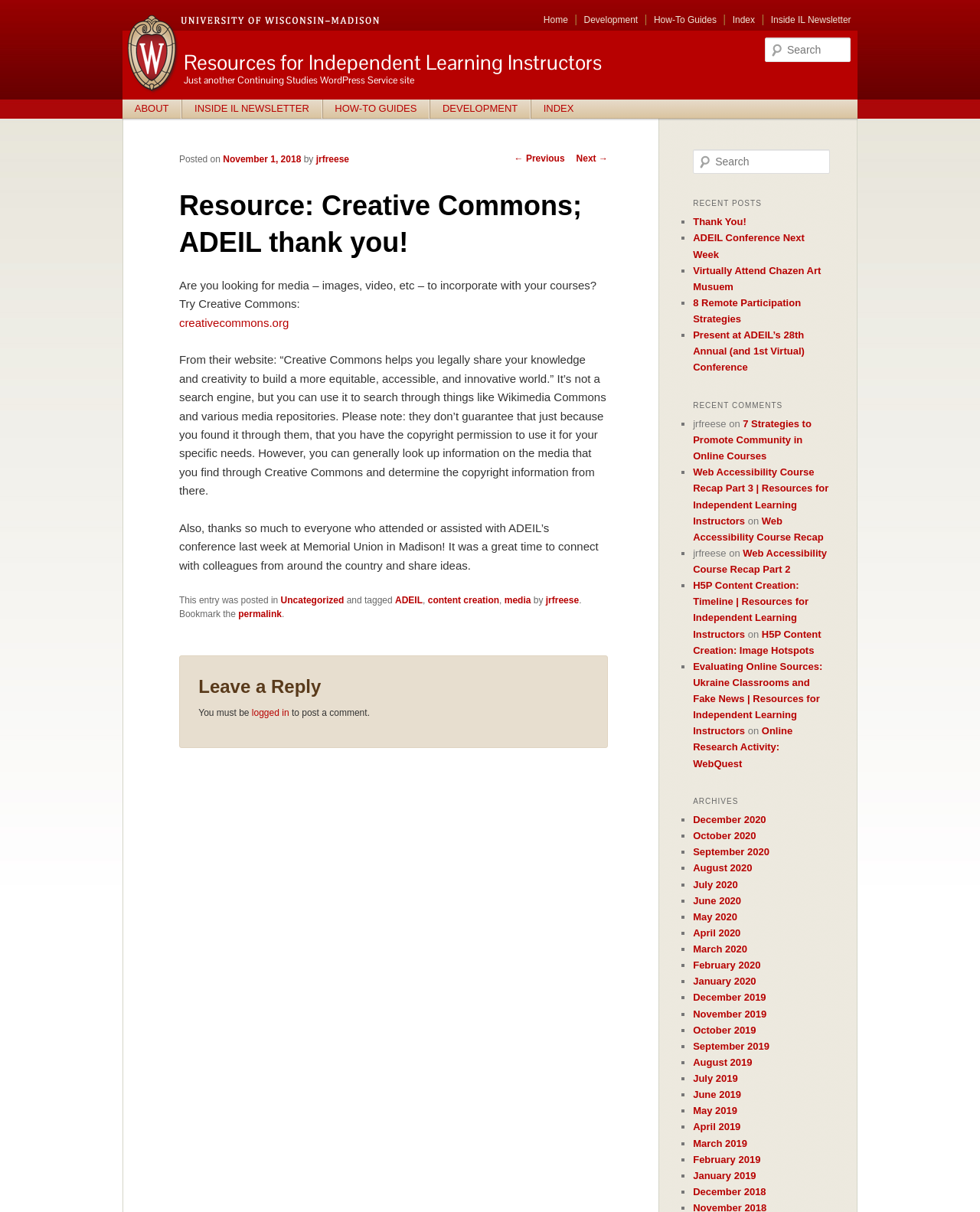What is the purpose of Creative Commons?
Please elaborate on the answer to the question with detailed information.

I found the answer by reading the text element with the description 'From their website: “Creative Commons helps you legally share your knowledge and creativity to build a more equitable, accessible, and innovative world.”' This text explains the purpose of Creative Commons.